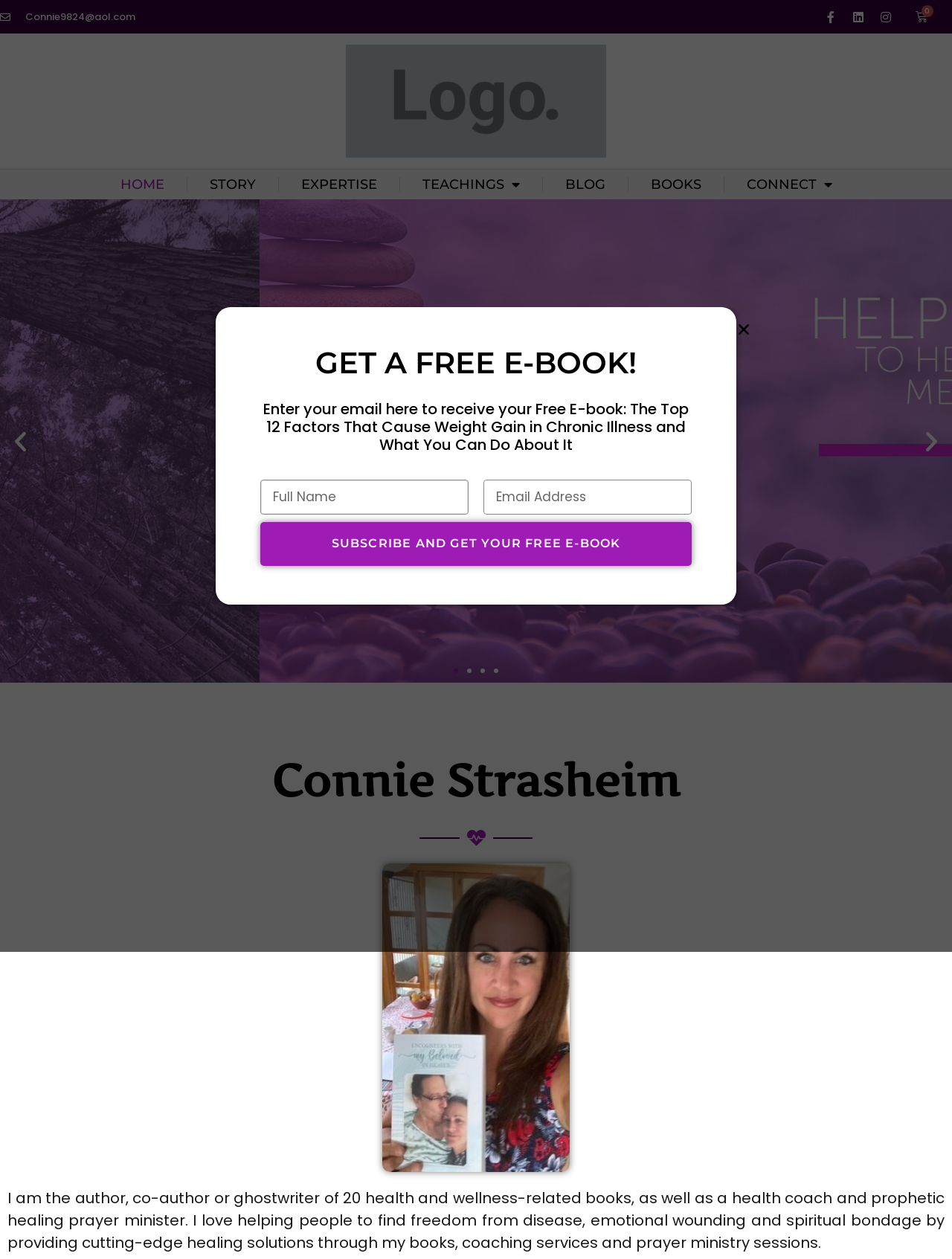Locate the bounding box coordinates of the area you need to click to fulfill this instruction: 'Go to the home page'. The coordinates must be in the form of four float numbers ranging from 0 to 1: [left, top, right, bottom].

[0.103, 0.135, 0.196, 0.158]